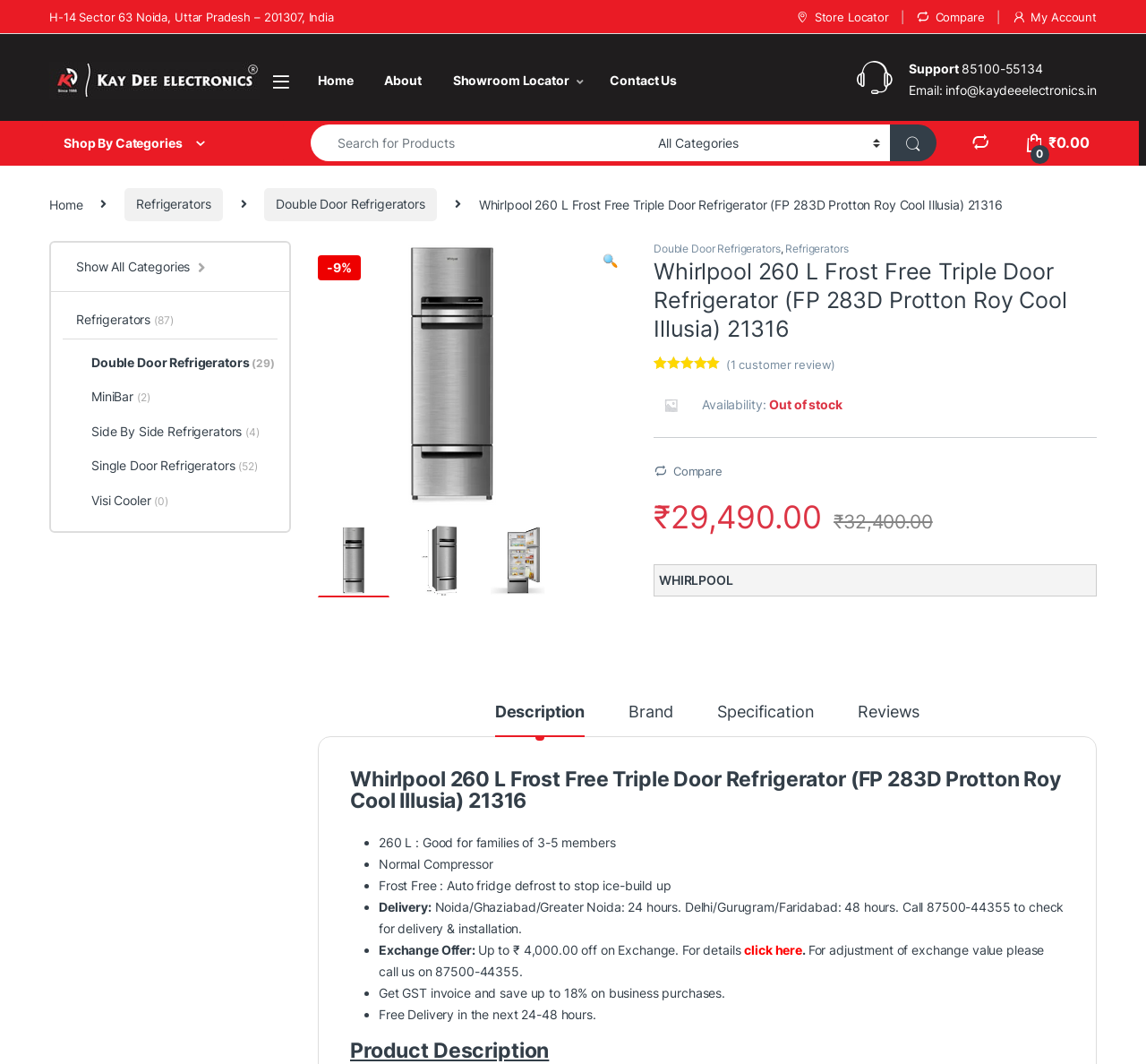Show the bounding box coordinates of the element that should be clicked to complete the task: "Search for a product".

[0.271, 0.117, 0.566, 0.152]